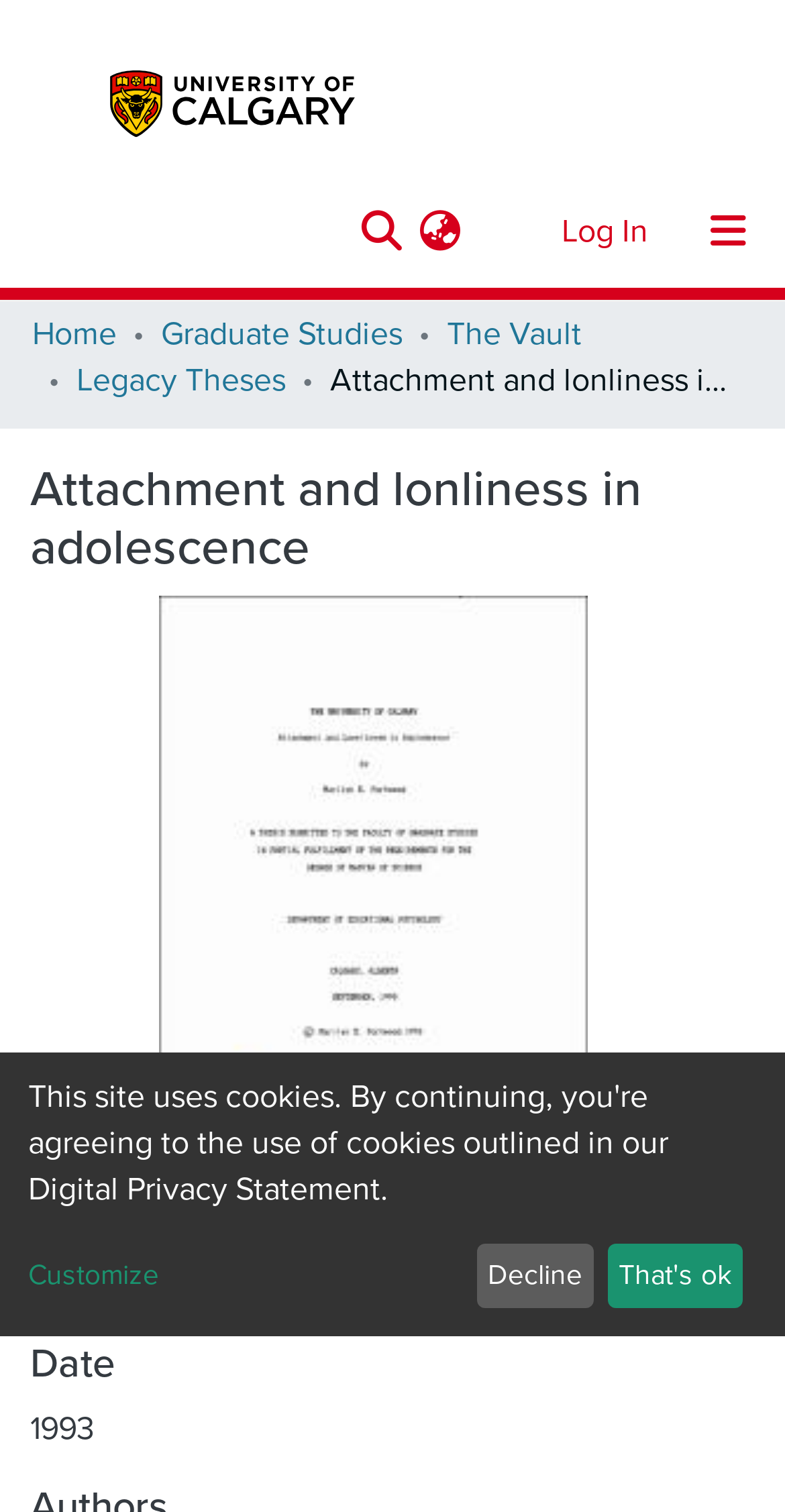Offer an in-depth caption of the entire webpage.

The webpage is about a research study on "Attachment and Loneliness in Adolescence". At the top, there is a user profile bar with a repository logo on the left, a search bar in the middle, and a language switch button on the right. Below the user profile bar, there is a main navigation bar with links to "PRISM", "Communities & Collections", "All of PRISM", and "Statistics".

On the left side of the page, there is a breadcrumb navigation menu with links to "Home", "Graduate Studies", "The Vault", and "Legacy Theses". The main content of the page is divided into three sections. The first section has a heading "Attachment and Loneliness in Adolescence" and appears to be the title of the research study.

The second section has a heading "Files" and contains a link to a PDF file titled "thesis_Portwood_1993.pdf" with a size of 34.98 MB. The third section has a heading "Date" and appears to display the date related to the research study. At the bottom of the page, there are two buttons, "Decline" and "That's ok", and a link to "Customize".